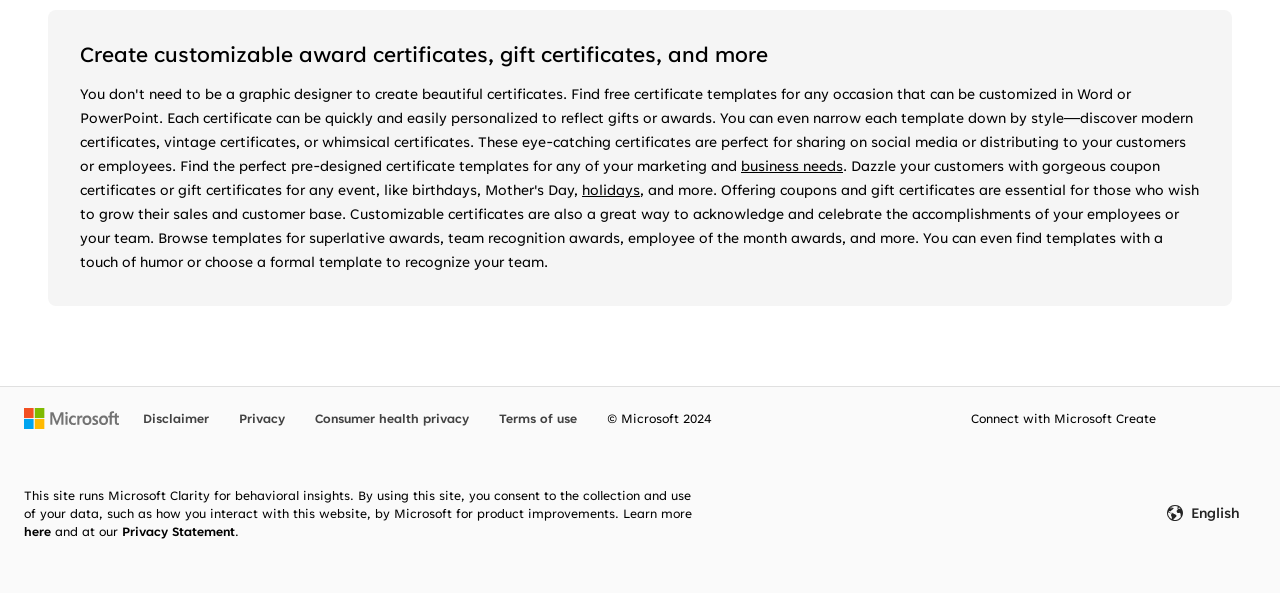Provide the bounding box coordinates of the area you need to click to execute the following instruction: "Search for a topic".

None